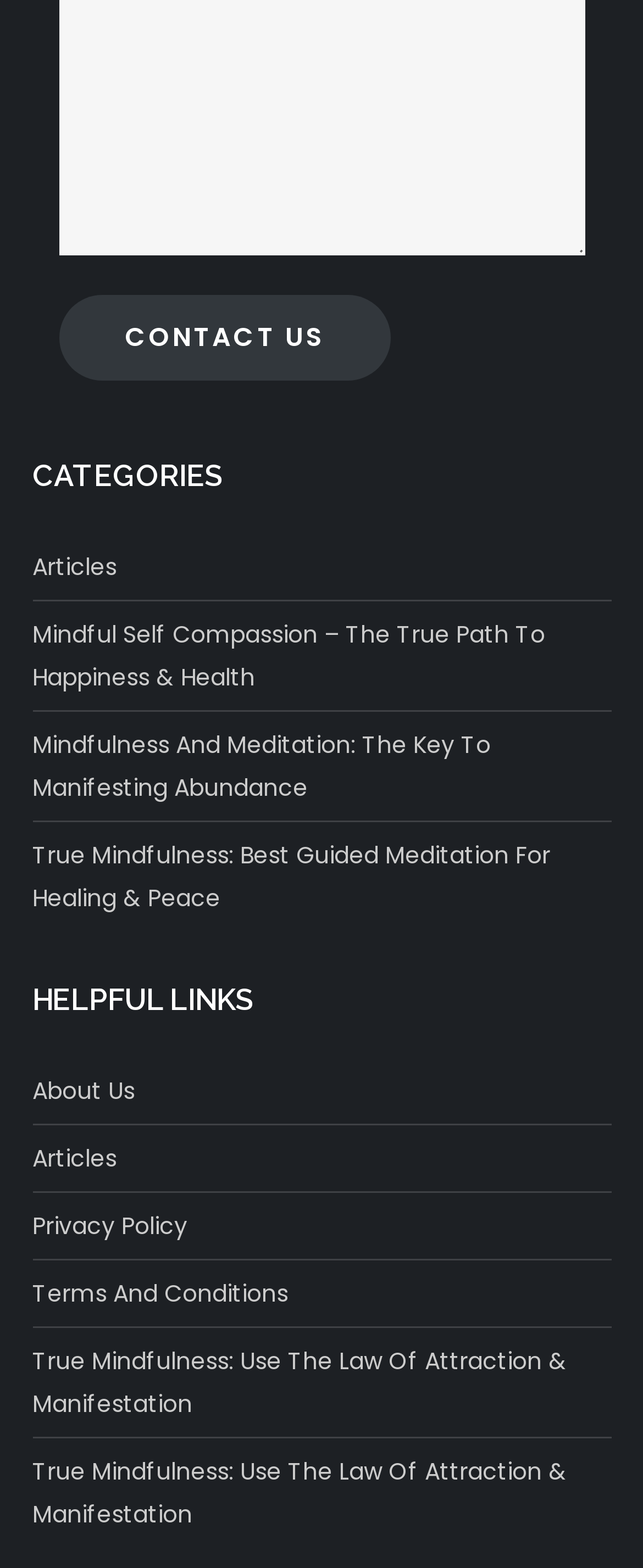Determine the bounding box coordinates of the region I should click to achieve the following instruction: "go to the About Us page". Ensure the bounding box coordinates are four float numbers between 0 and 1, i.e., [left, top, right, bottom].

[0.05, 0.682, 0.209, 0.709]